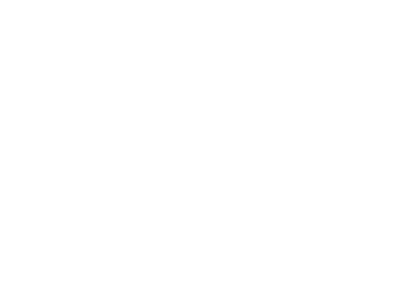Break down the image and provide a full description, noting any significant aspects.

The image features a professional illustration representing the concept of moving services. It likely embodies themes of relocation and logistics, which align with the nearby content emphasizing availability for various types of moves, including residential and commercial options. The text preceding the image highlights the company's coverage across major locations such as Calgary, Edmonton, and Vancouver, showcasing their commitment to providing comprehensive moving solutions. The overall design conveys a sense of reliability and service quality, reinforcing the message of complete customer satisfaction that follows.